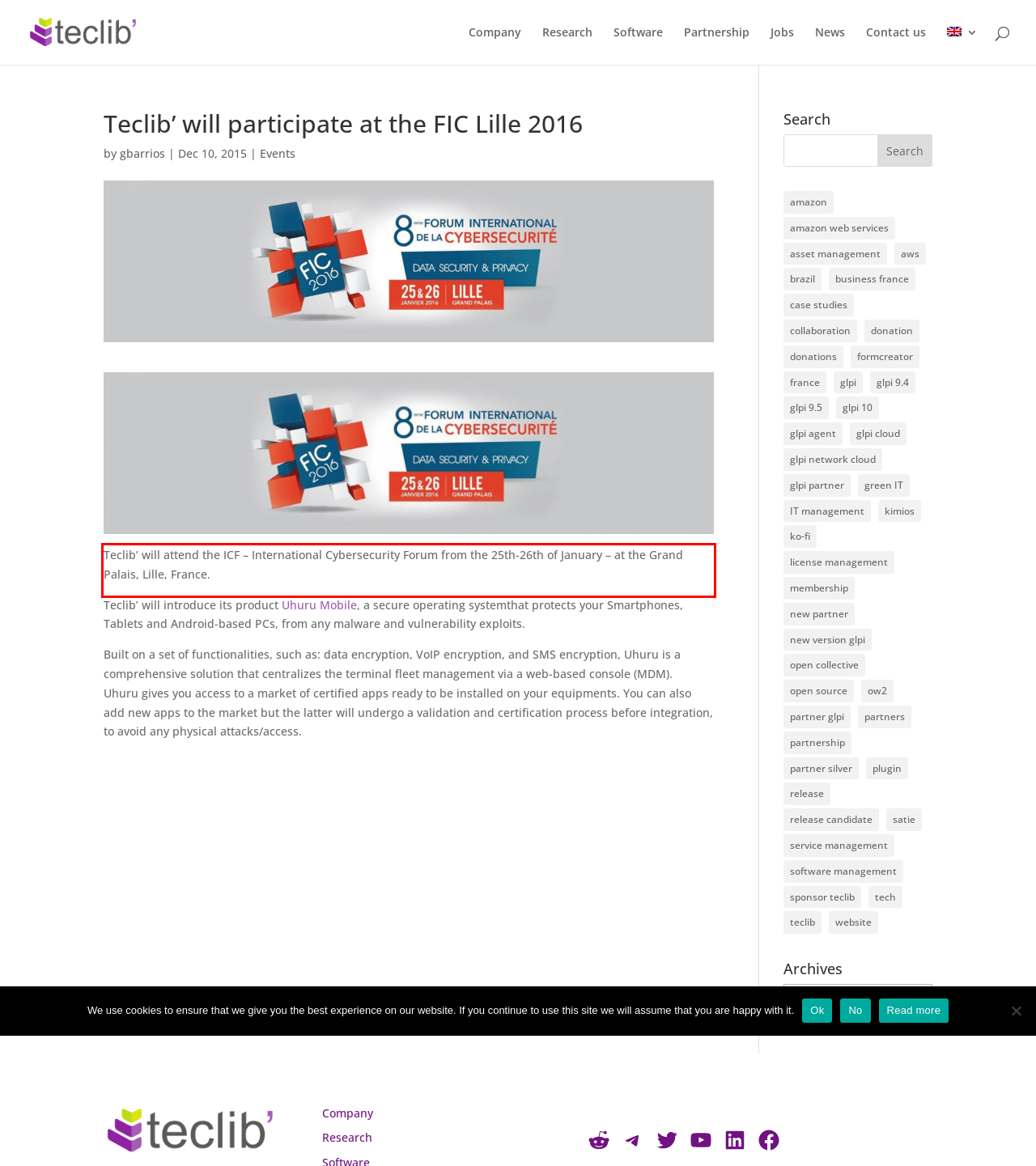You are provided with a screenshot of a webpage containing a red bounding box. Please extract the text enclosed by this red bounding box.

Teclib’ will attend the ICF – International Cybersecurity Forum from the 25th-26th of January – at the Grand Palais, Lille, France.